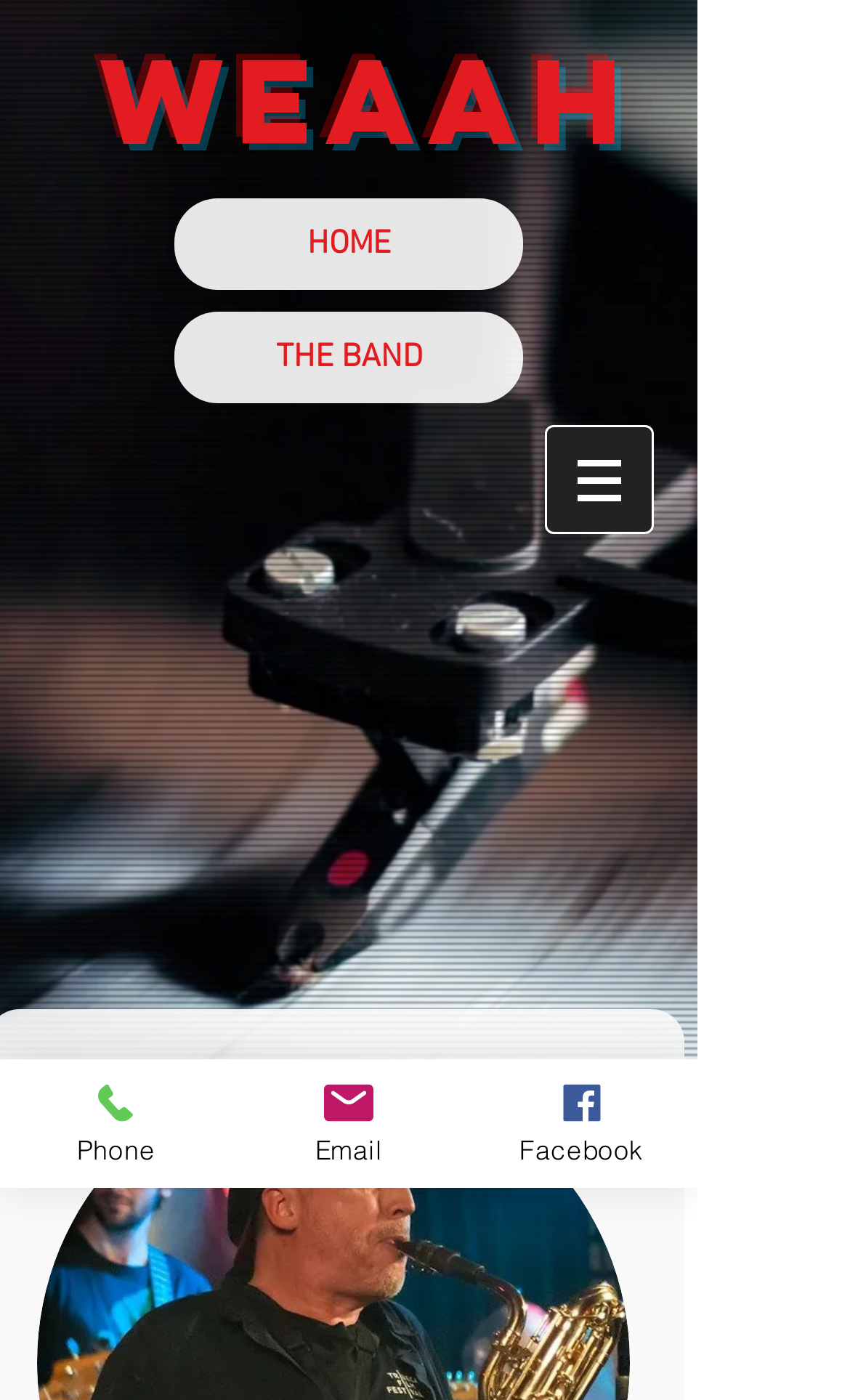Analyze the image and provide a detailed answer to the question: How many main sections are there on the webpage?

There are two main sections on the webpage: the navigation section at the top and the content section below, separated by a significant gap in the y-coordinates of the elements.